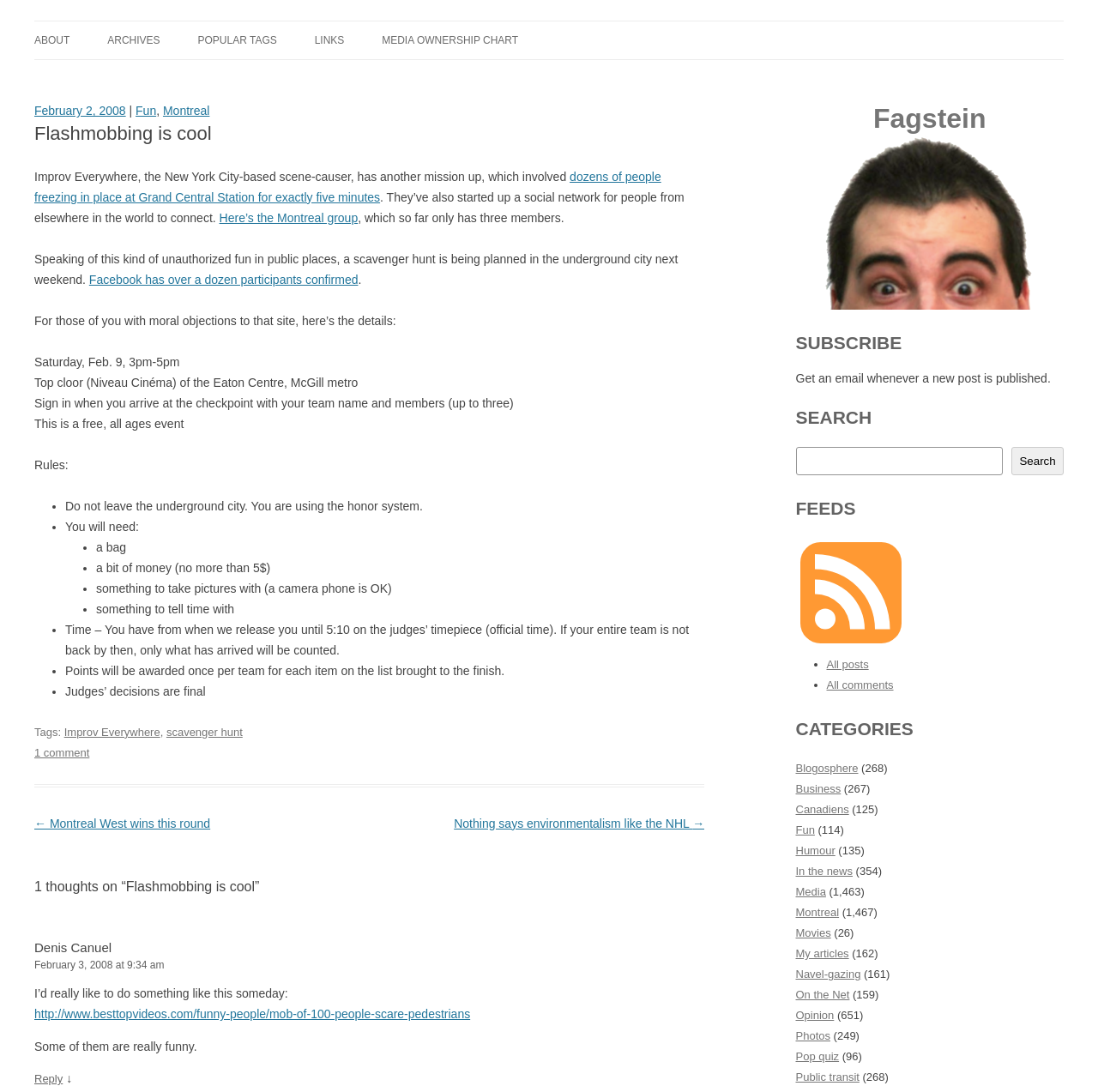Determine the bounding box coordinates of the clickable element to complete this instruction: "Reply to Denis Canuel's comment". Provide the coordinates in the format of four float numbers between 0 and 1, [left, top, right, bottom].

[0.031, 0.982, 0.057, 0.994]